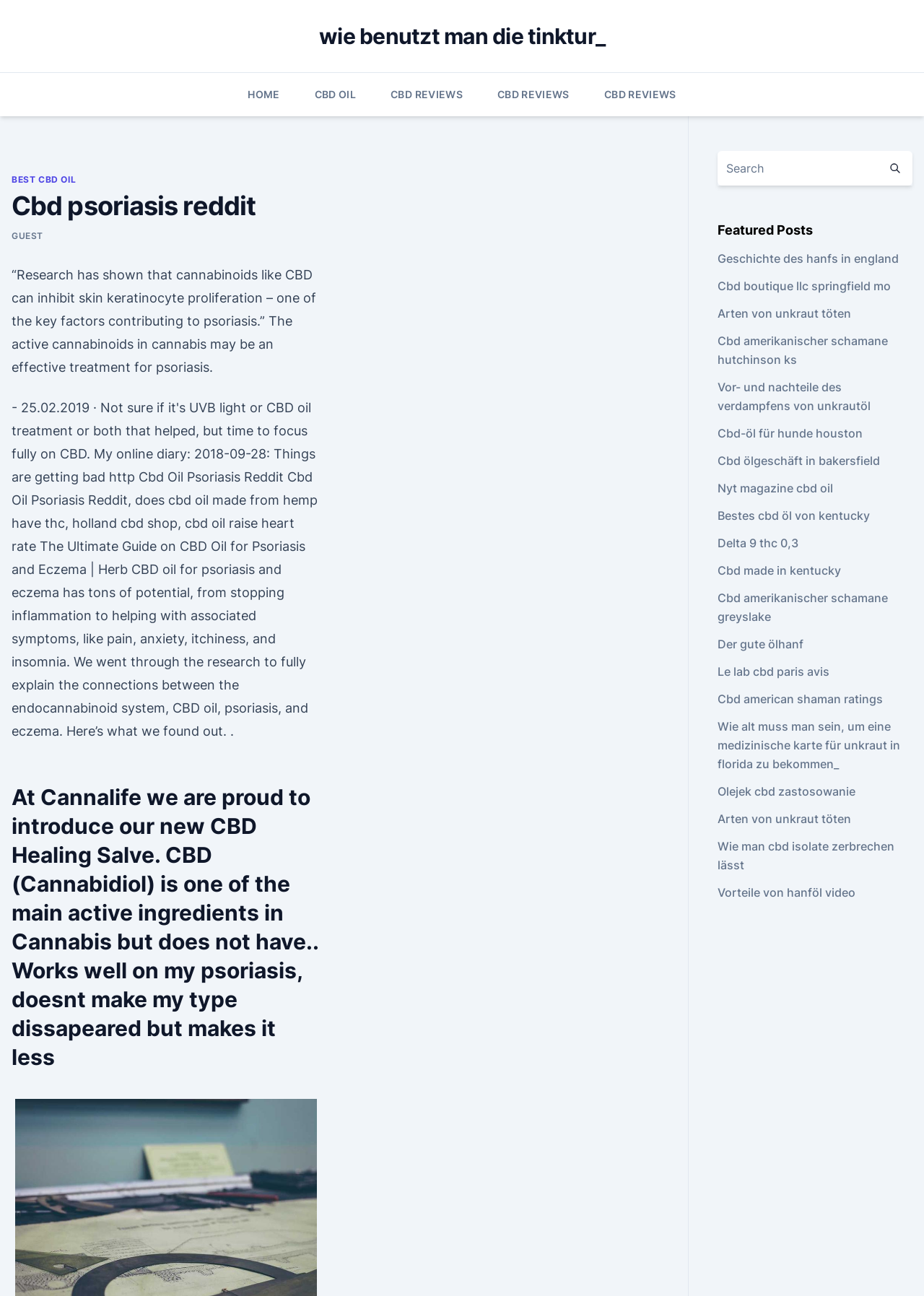Provide a thorough summary of the webpage.

The webpage is about CBD and its relation to psoriasis, as indicated by the meta description "Cbd psoriasis reddit". 

At the top of the page, there are four links: "HOME", "CBD OIL", "CBD REVIEWS", and another "CBD REVIEWS". Below these links, there is a header with the title "Cbd psoriasis reddit". 

To the right of the header, there is a link "GUEST". Below the header, there is a block of text discussing the potential benefits of CBD for psoriasis. 

Further down, there is a heading "At Cannalife we are proud to introduce our new CBD Healing Salve..." which is followed by a description of the product. 

On the right side of the page, there is a search bar with a button and a small image. Above the search bar, there is a heading "Featured Posts". Below the search bar, there are 17 links to various articles or posts, including "Geschichte des hanfs in england", "Cbd boutique llc springfield mo", and "Vorteile von hanföl video". These links are arranged in a vertical list.